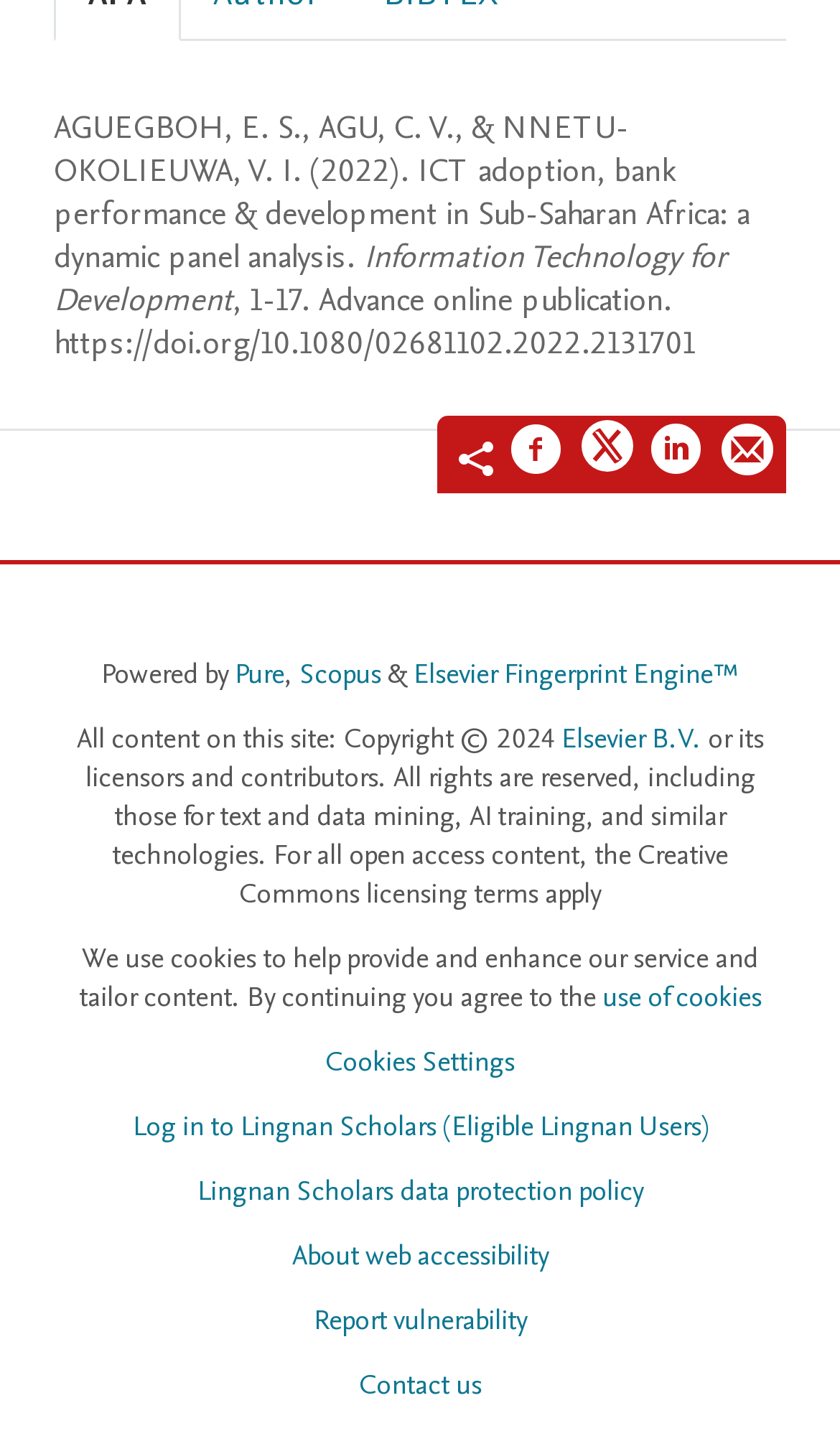Identify the bounding box of the UI element that matches this description: "Cookies Settings".

[0.387, 0.731, 0.613, 0.755]